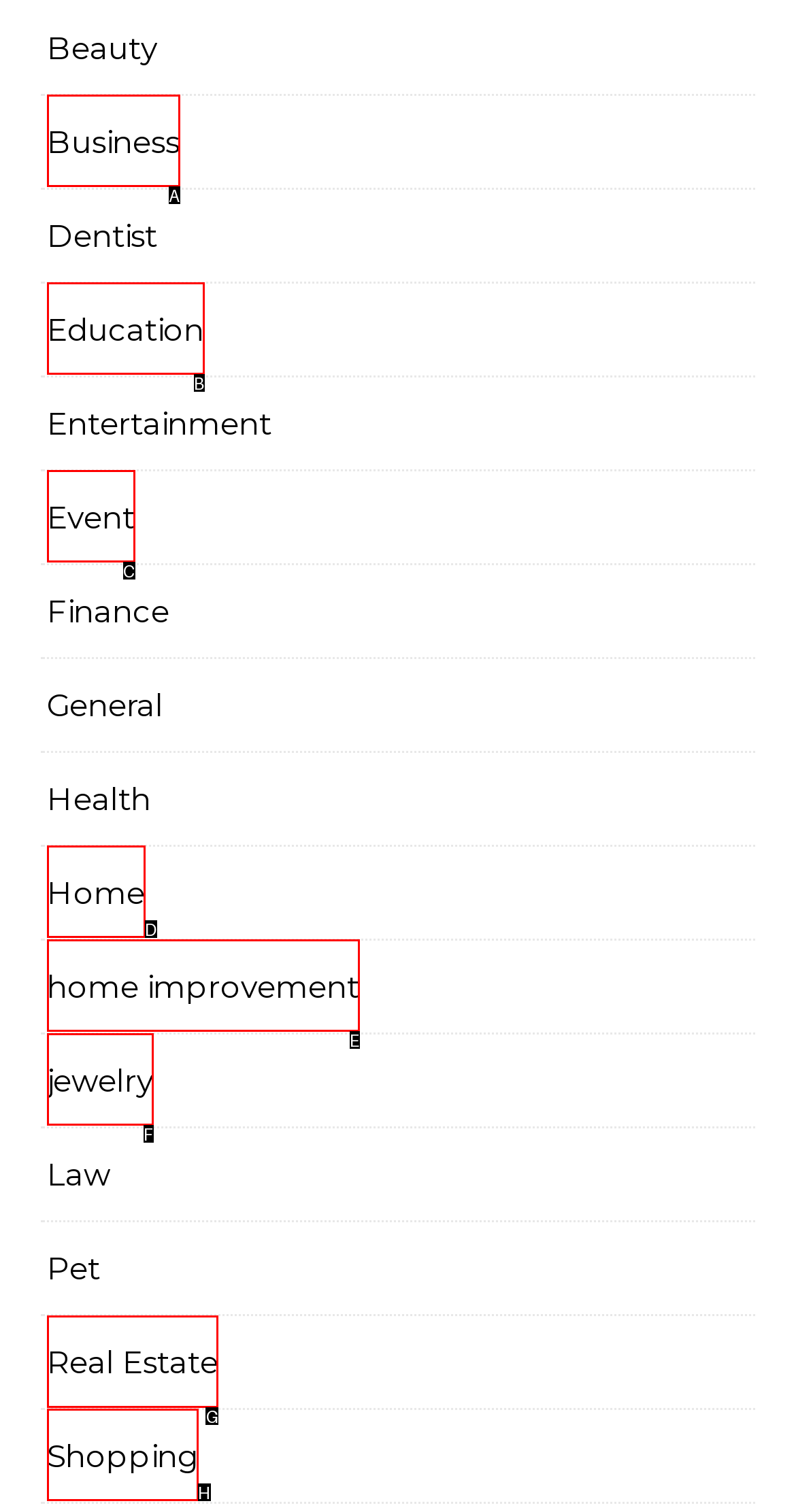Which lettered option should I select to achieve the task: Browse Real Estate according to the highlighted elements in the screenshot?

G